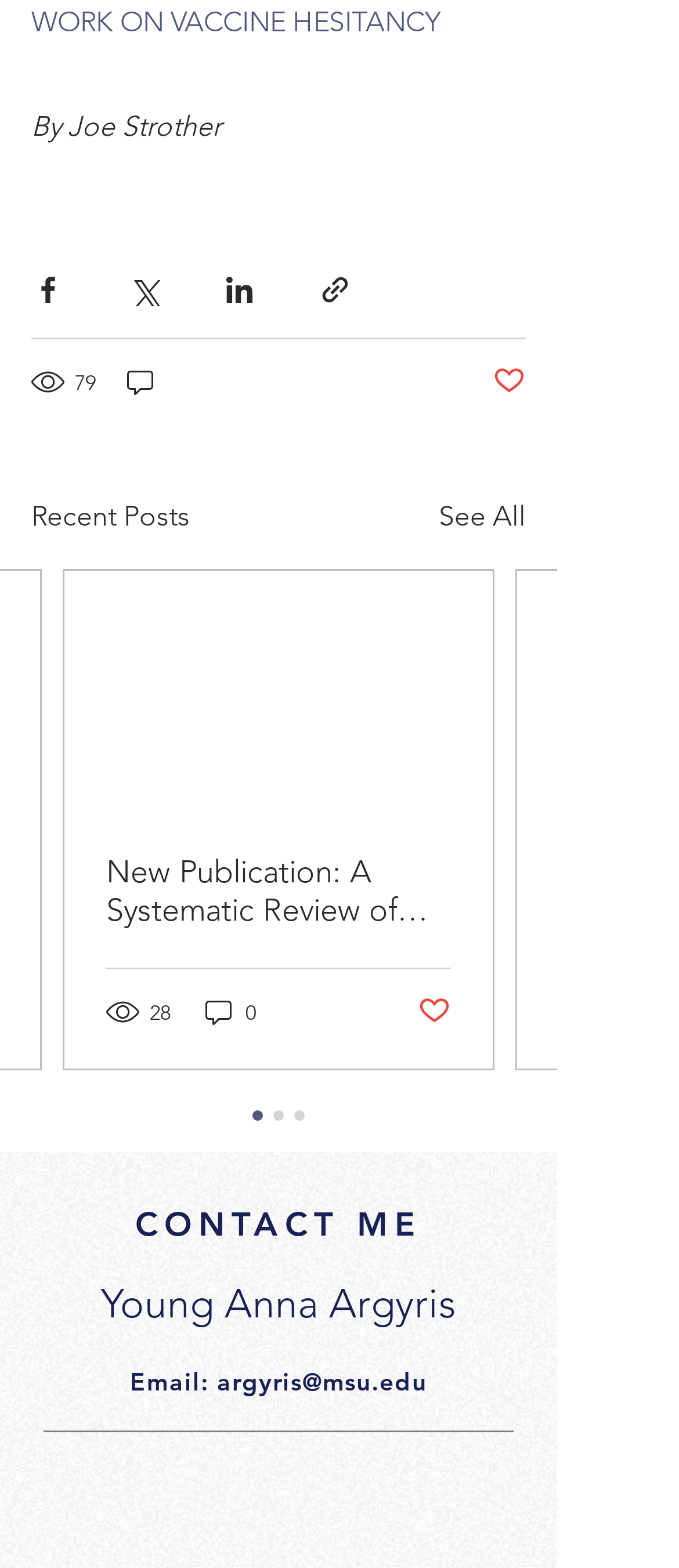Please determine the bounding box coordinates of the element's region to click in order to carry out the following instruction: "Share via Facebook". The coordinates should be four float numbers between 0 and 1, i.e., [left, top, right, bottom].

[0.046, 0.174, 0.095, 0.195]